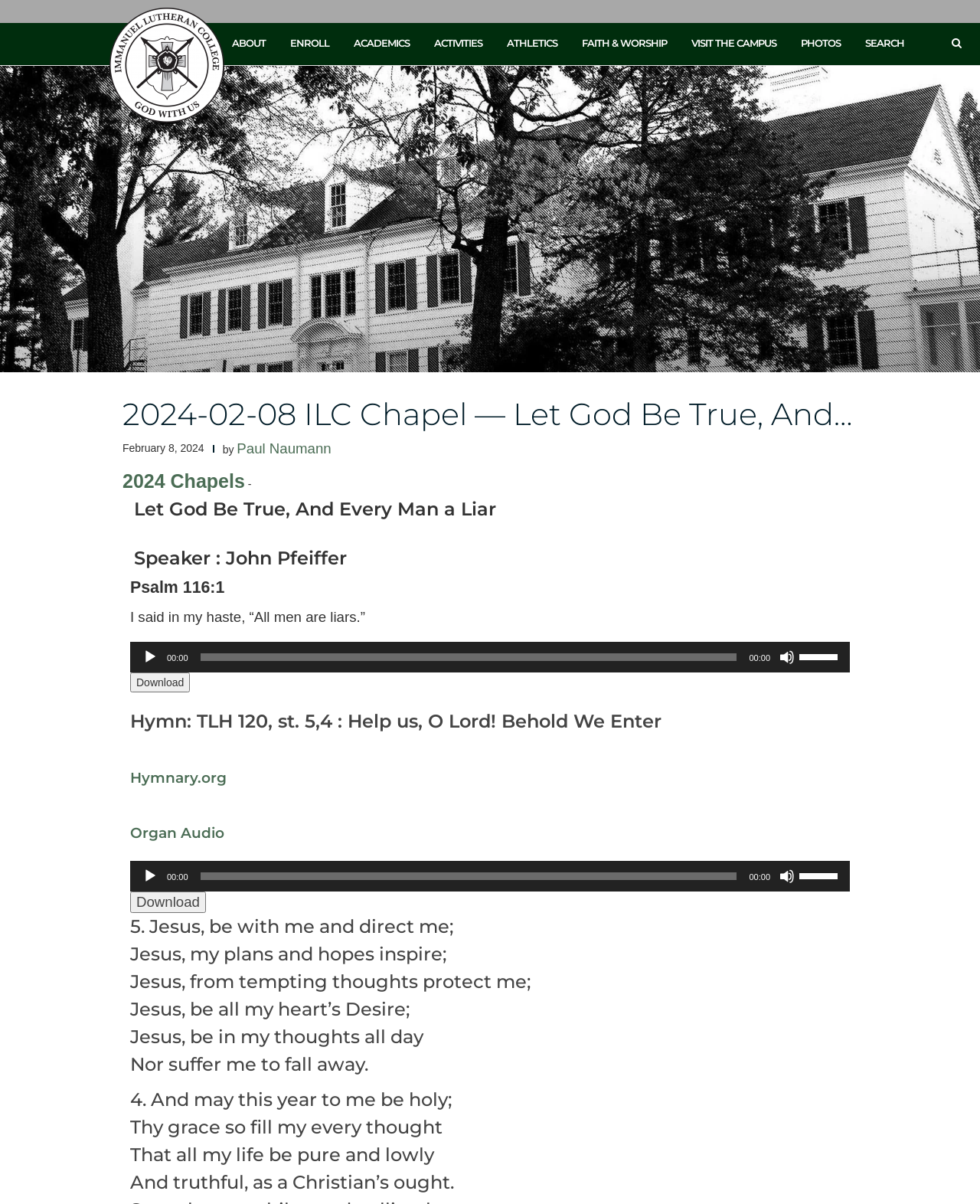What is the date of the ILC Chapel?
Answer the question with as much detail as you can, using the image as a reference.

The date of the ILC Chapel can be found in the webpage by looking at the time element, which is located below the heading '2024-02-08 ILC Chapel — Let God Be True, And…'. The time element contains the text 'February 8, 2024'.